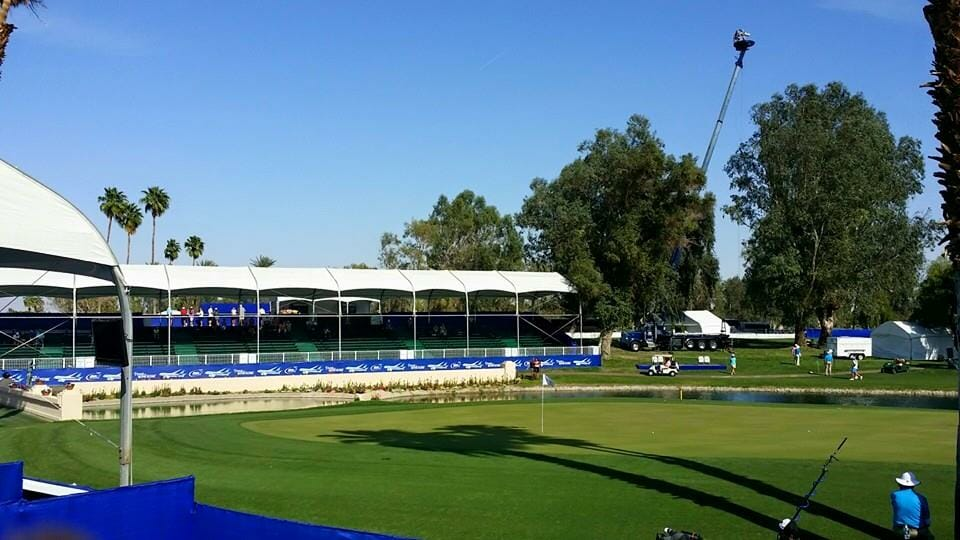Based on the visual content of the image, answer the question thoroughly: What is the purpose of the white tent-like structure?

The purpose of the white tent-like structure can be inferred by its location in the backdrop of the image, casting shadows on the green below, and its size, which suggests it is meant to accommodate a large number of people, likely spectators or media personnel.